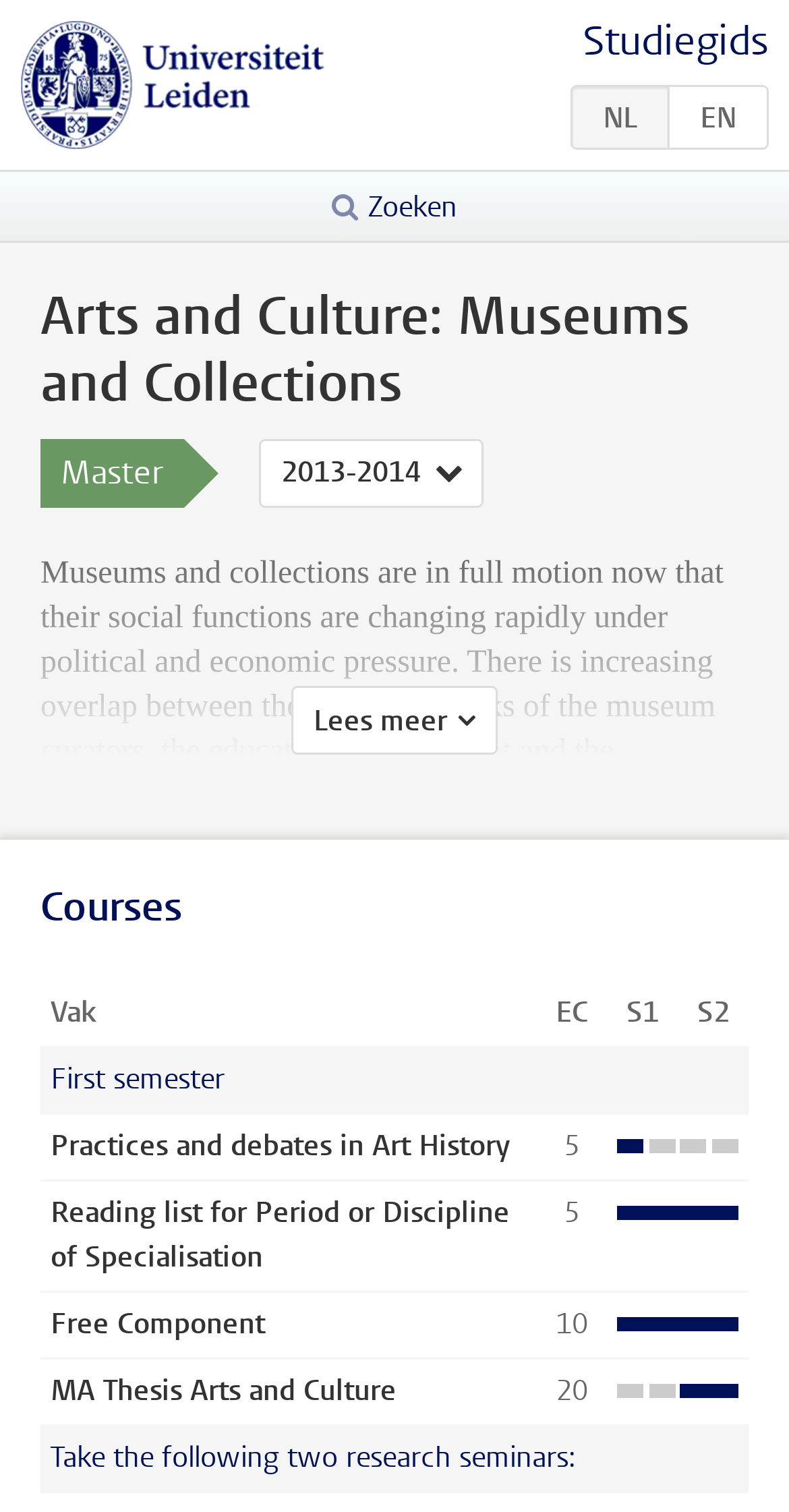Craft a detailed narrative of the webpage's structure and content.

This webpage is about the Master's program in Arts and Culture: Museums and Collections at Leiden University. At the top left, there is a link to the university's homepage, accompanied by a university logo. On the top right, there are language options, with a link to switch to English and an abbreviation for Nederlands (Dutch) with the text "NL" next to it.

Below the language options, there is a search button with a magnifying glass icon. The main content of the page is an article that starts with a heading "Arts and Culture: Museums and Collections" followed by the text "Master" in a smaller font. 

The article describes the program, explaining that museums and collections are undergoing significant changes due to political and economic pressures, and that the program will explore these changes. There is a dropdown menu with a combobox icon, allowing users to select options.

The page then lists the courses offered in the program, with a heading "Courses" and a table with columns for course names, EC (European Credit) values, and semesters. The courses listed include "Practices and debates in Art History", "Reading list for Period or Discipline of Specialisation", "Free Component", and "MA Thesis Arts and Culture", each with links to more information. 

At the bottom of the page, there is a button to "Lees meer" (Read more) with an arrow icon. Overall, the page provides an overview of the Master's program in Arts and Culture: Museums and Collections at Leiden University, including its focus, courses, and structure.